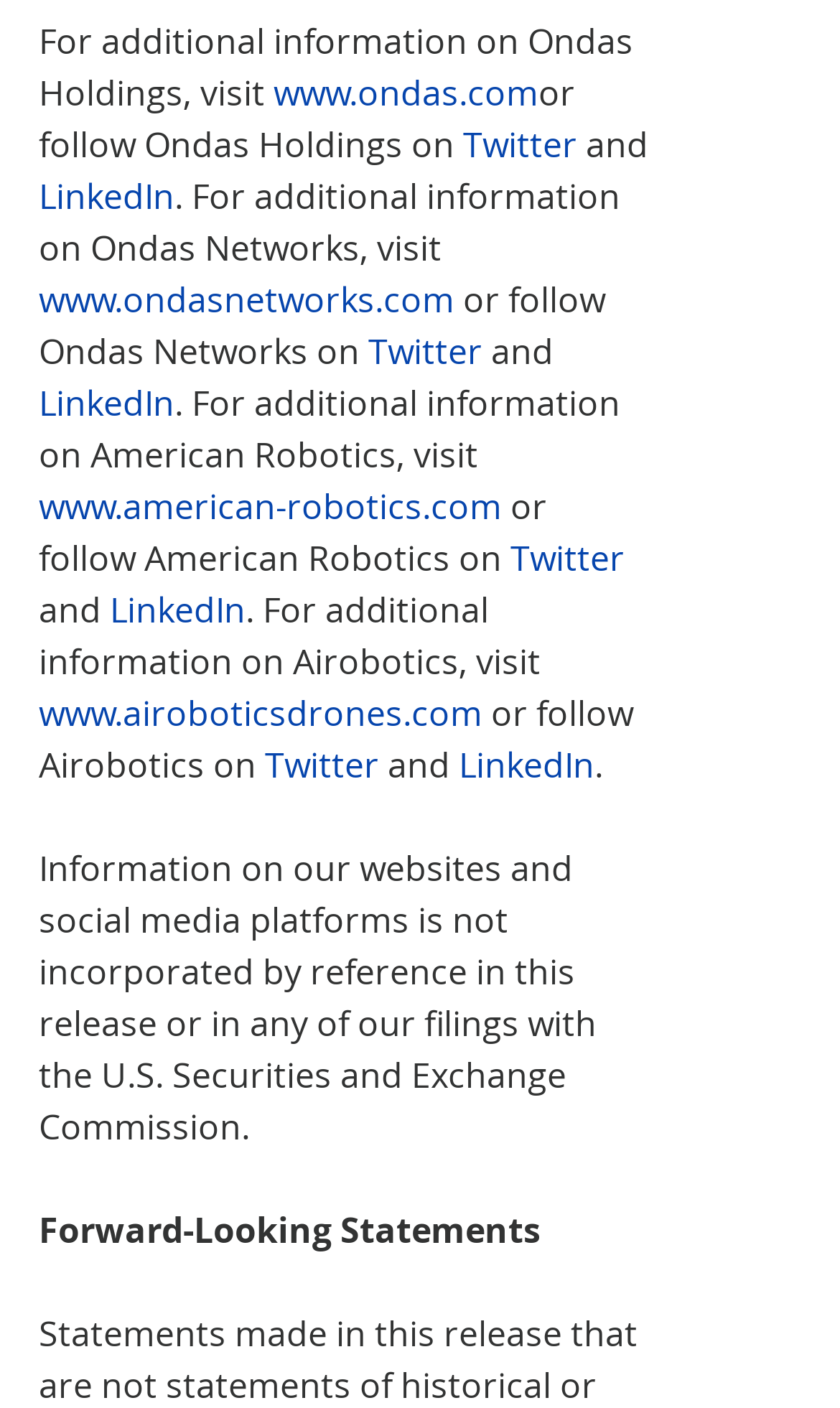Provide the bounding box for the UI element matching this description: "Twitter".

[0.551, 0.086, 0.687, 0.12]